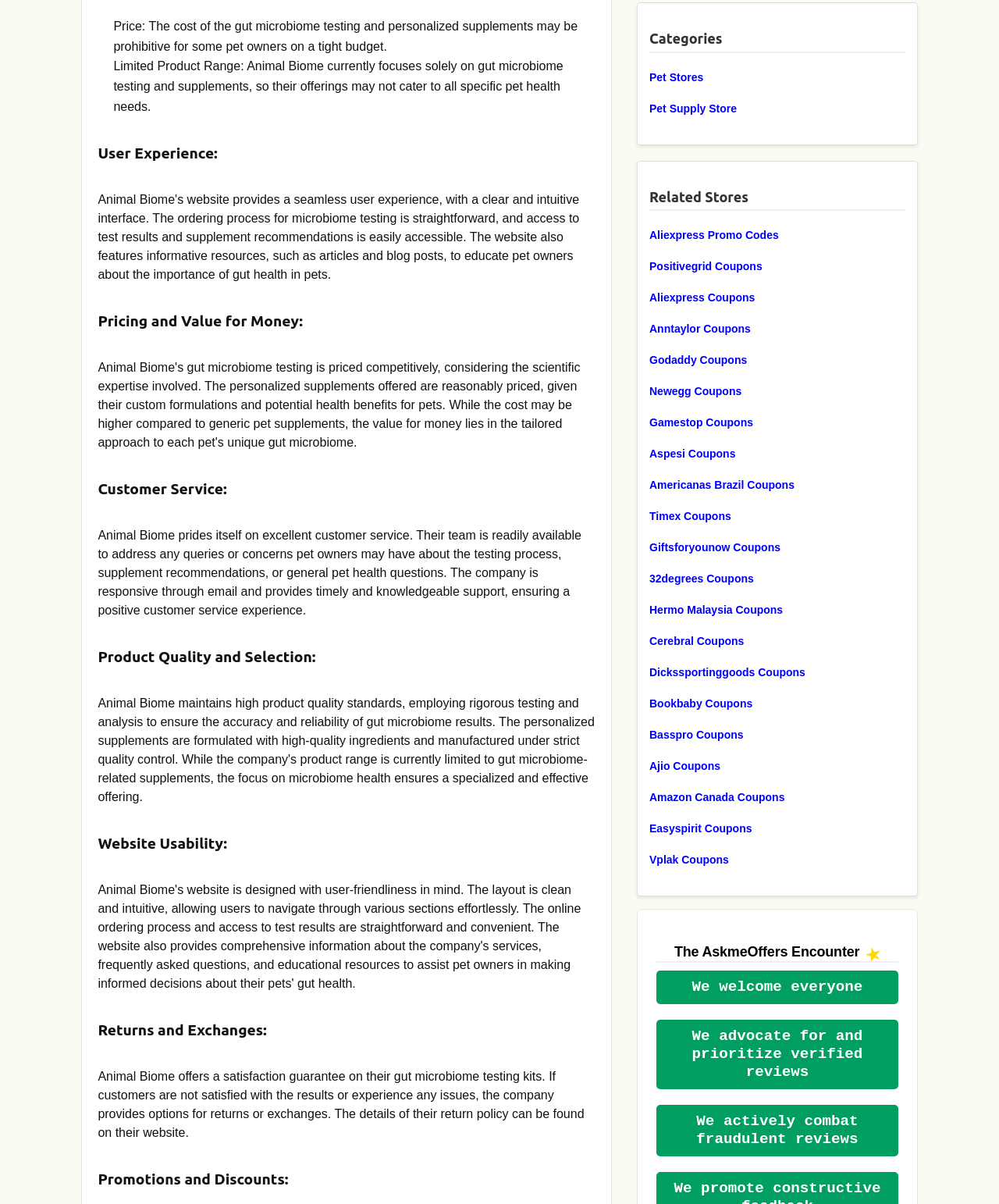Provide the bounding box coordinates for the UI element that is described by this text: "Ajio Coupons". The coordinates should be in the form of four float numbers between 0 and 1: [left, top, right, bottom].

[0.65, 0.627, 0.906, 0.646]